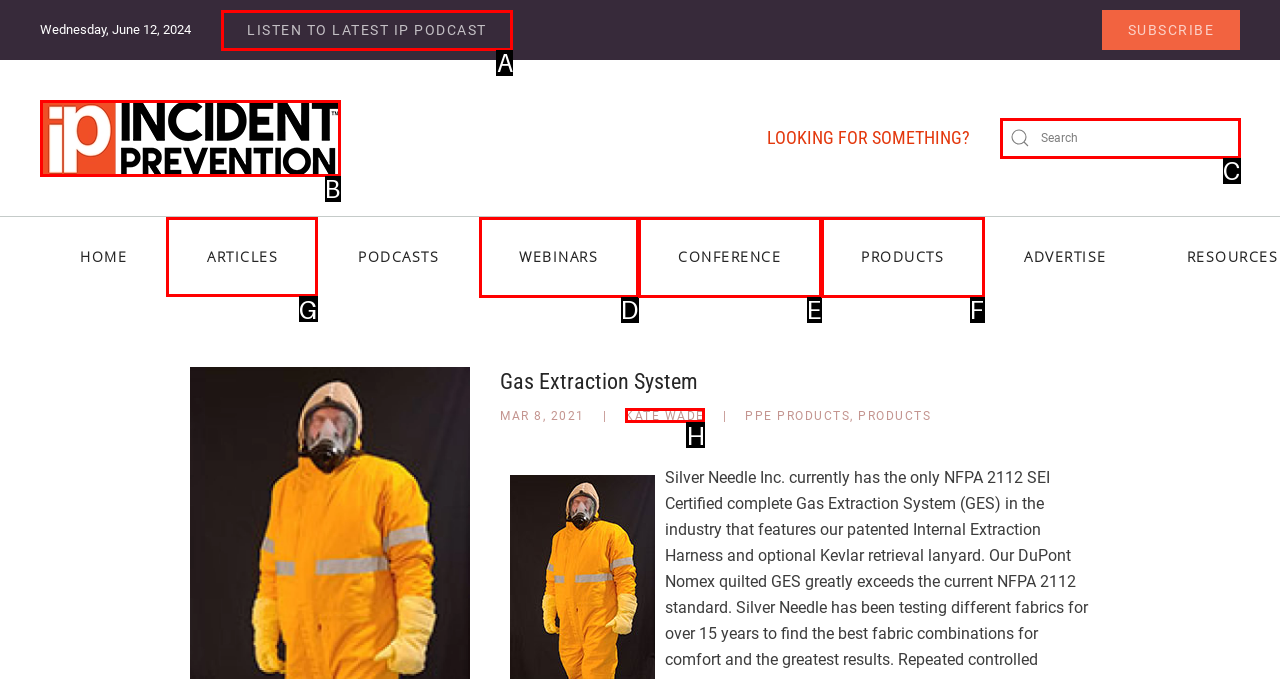To execute the task: Explore articles, which one of the highlighted HTML elements should be clicked? Answer with the option's letter from the choices provided.

G